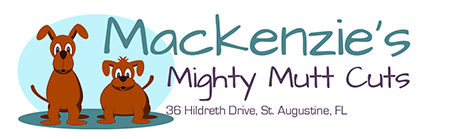Describe every significant element in the image thoroughly.

The image features the logo for "Mackenzie's Mighty Mutt Cuts," a dog grooming service located at 36 Hildreth Drive, St. Augustine, FL. The design showcases two friendly cartoon dogs, one larger and one smaller, both in a warm brown hue, set against a light blue background. The playful and welcoming typography highlights the name of the business in a combination of bold and whimsical fonts, emphasizing the focus on dog grooming services. The logo effectively conveys a sense of fun and care, making it inviting for pet owners looking for grooming solutions for their furry companions.